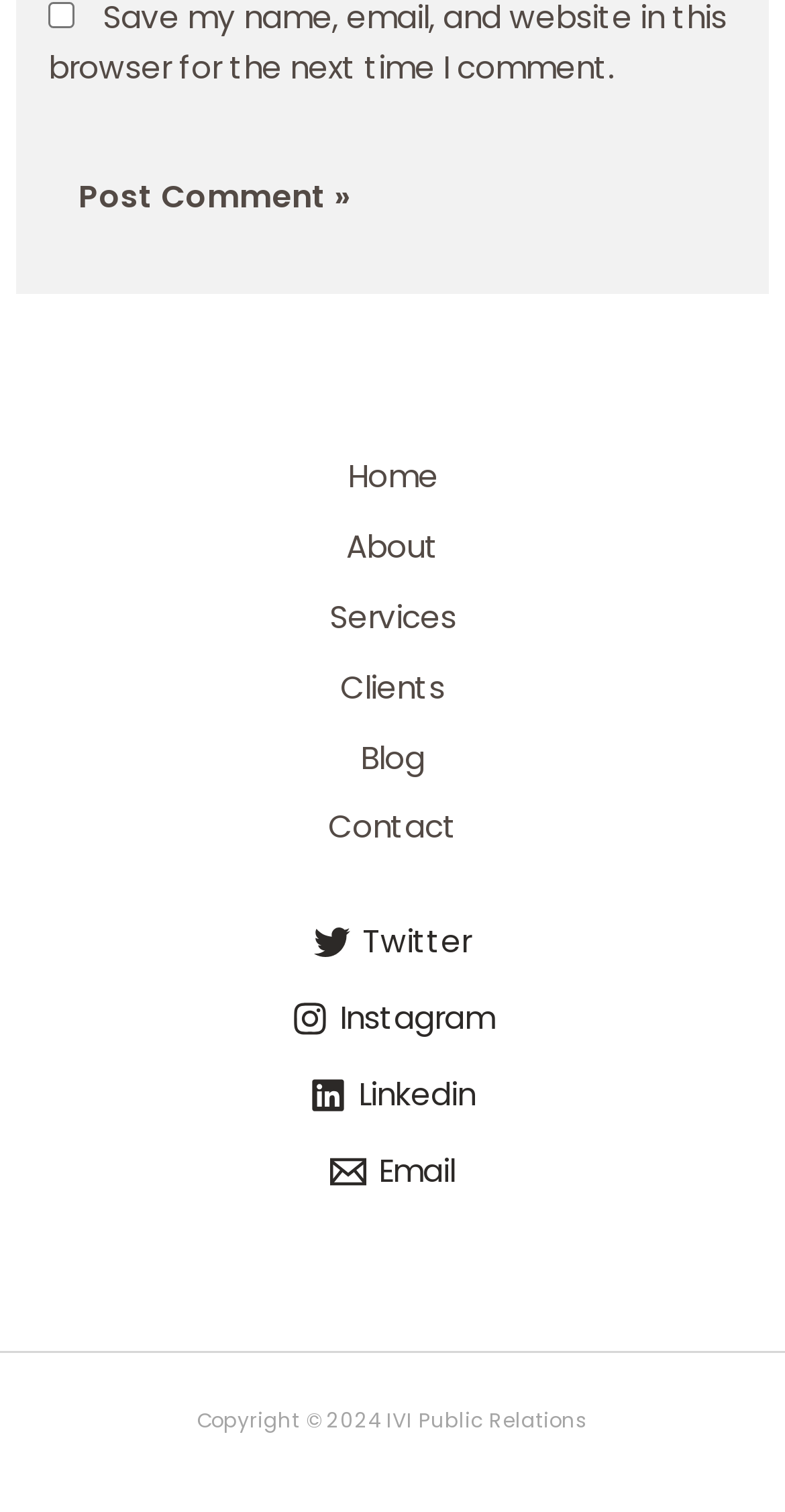What is the navigation section title?
Please answer the question as detailed as possible.

The navigation section is identified by the element with the description 'Site Navigation', which contains links to various pages such as Home, About, Services, and more.